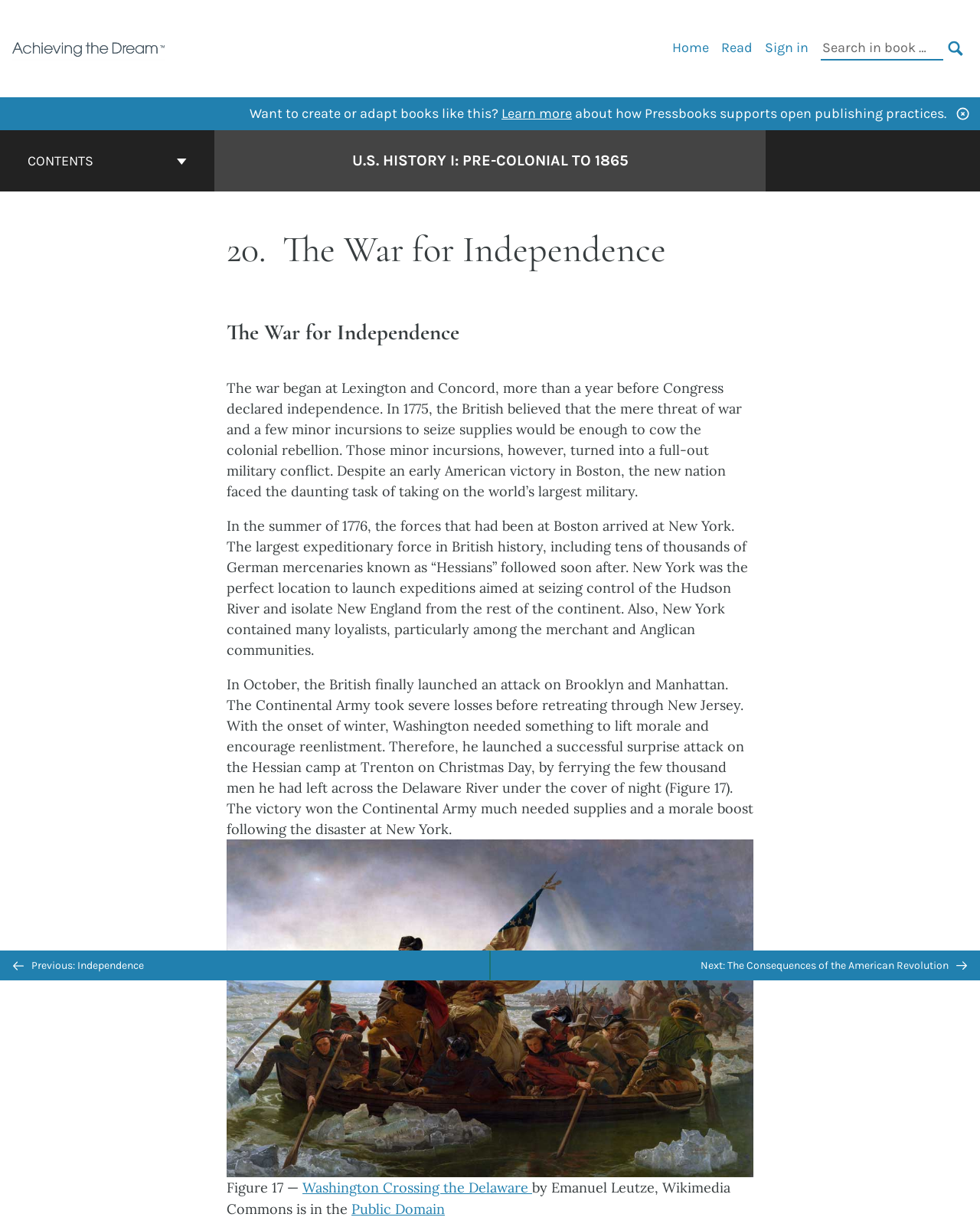Please identify the coordinates of the bounding box for the clickable region that will accomplish this instruction: "Go to the previous chapter".

[0.0, 0.775, 0.5, 0.799]